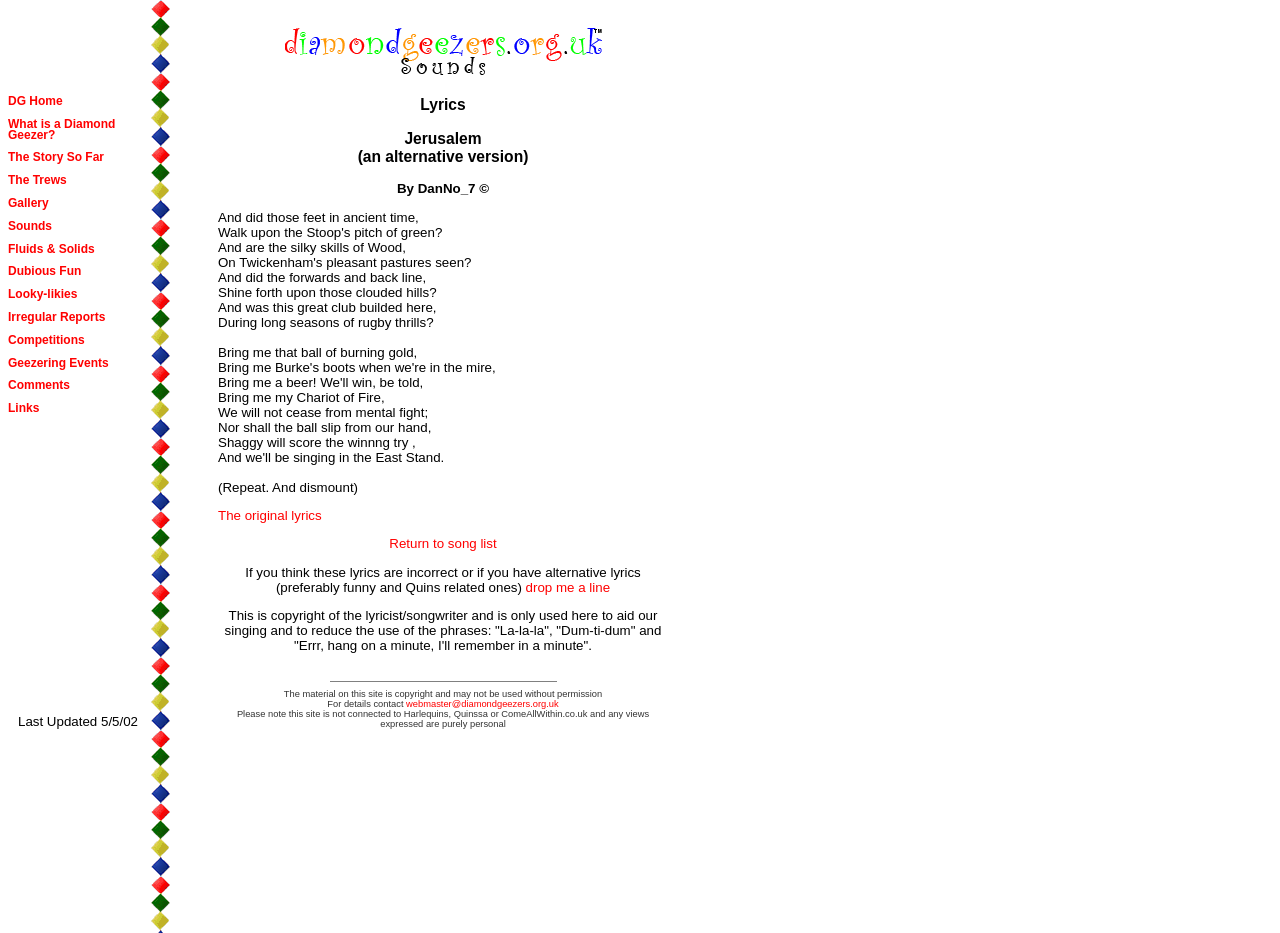Find and provide the bounding box coordinates for the UI element described with: "Return to song list".

[0.304, 0.575, 0.388, 0.591]